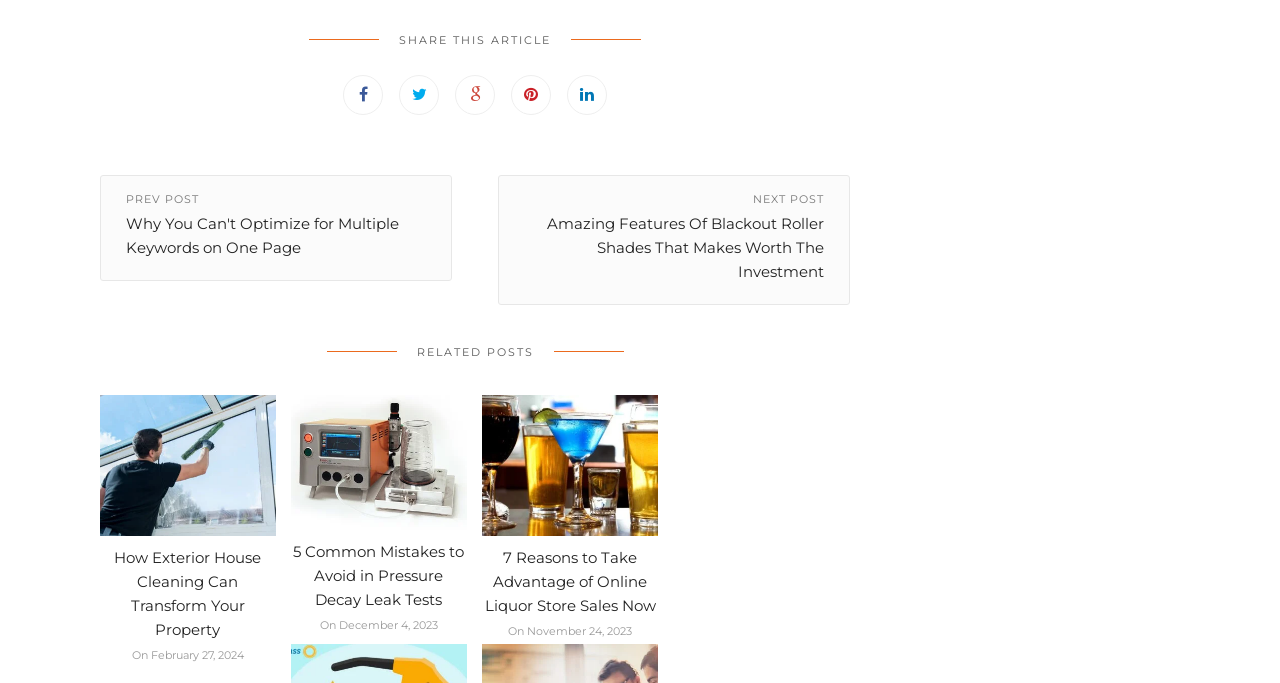What is the text above the 'NEXT POST' link?
Based on the image, answer the question with a single word or brief phrase.

Why You Can't Optimize for Multiple Keywords on One Page